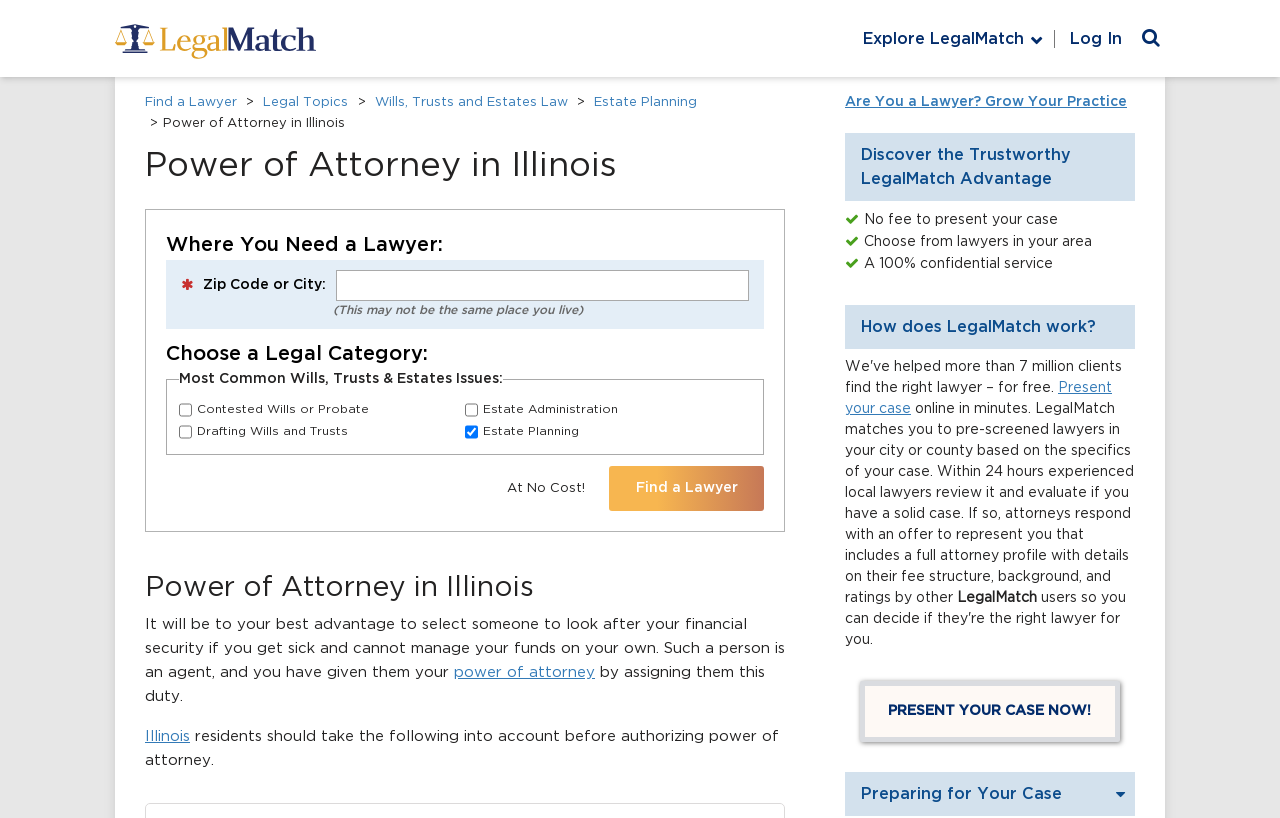What is the focus of the webpage?
Please ensure your answer is as detailed and informative as possible.

The webpage is focused on providing information and resources for individuals in Illinois who are planning to give someone power of attorney, and it offers a service to connect them with qualified family law attorneys in their area.